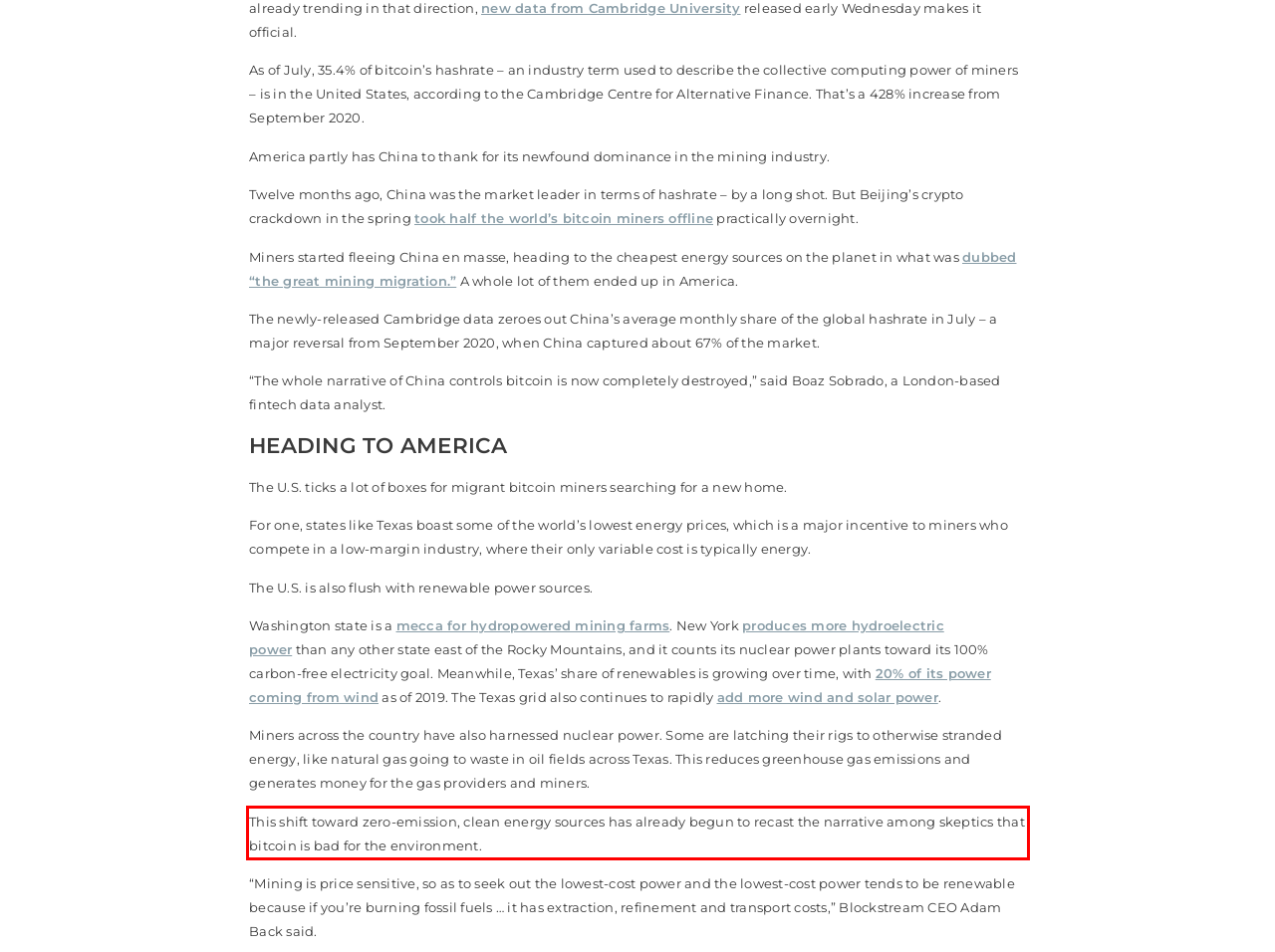You have a screenshot of a webpage, and there is a red bounding box around a UI element. Utilize OCR to extract the text within this red bounding box.

This shift toward zero-emission, clean energy sources has already begun to recast the narrative among skeptics that bitcoin is bad for the environment.